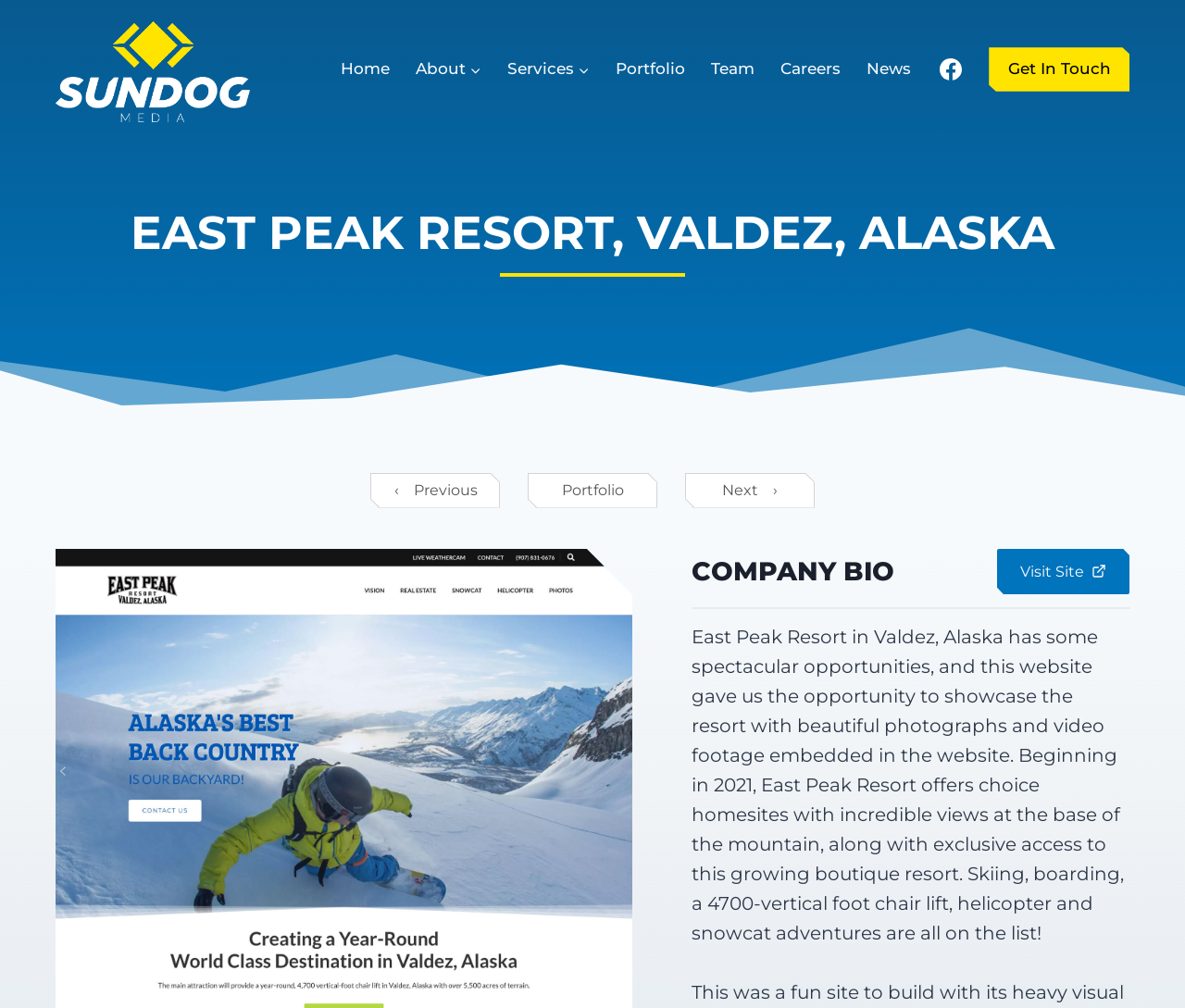Pinpoint the bounding box coordinates of the clickable element to carry out the following instruction: "Visit the website of East Peak Resort."

[0.841, 0.544, 0.953, 0.59]